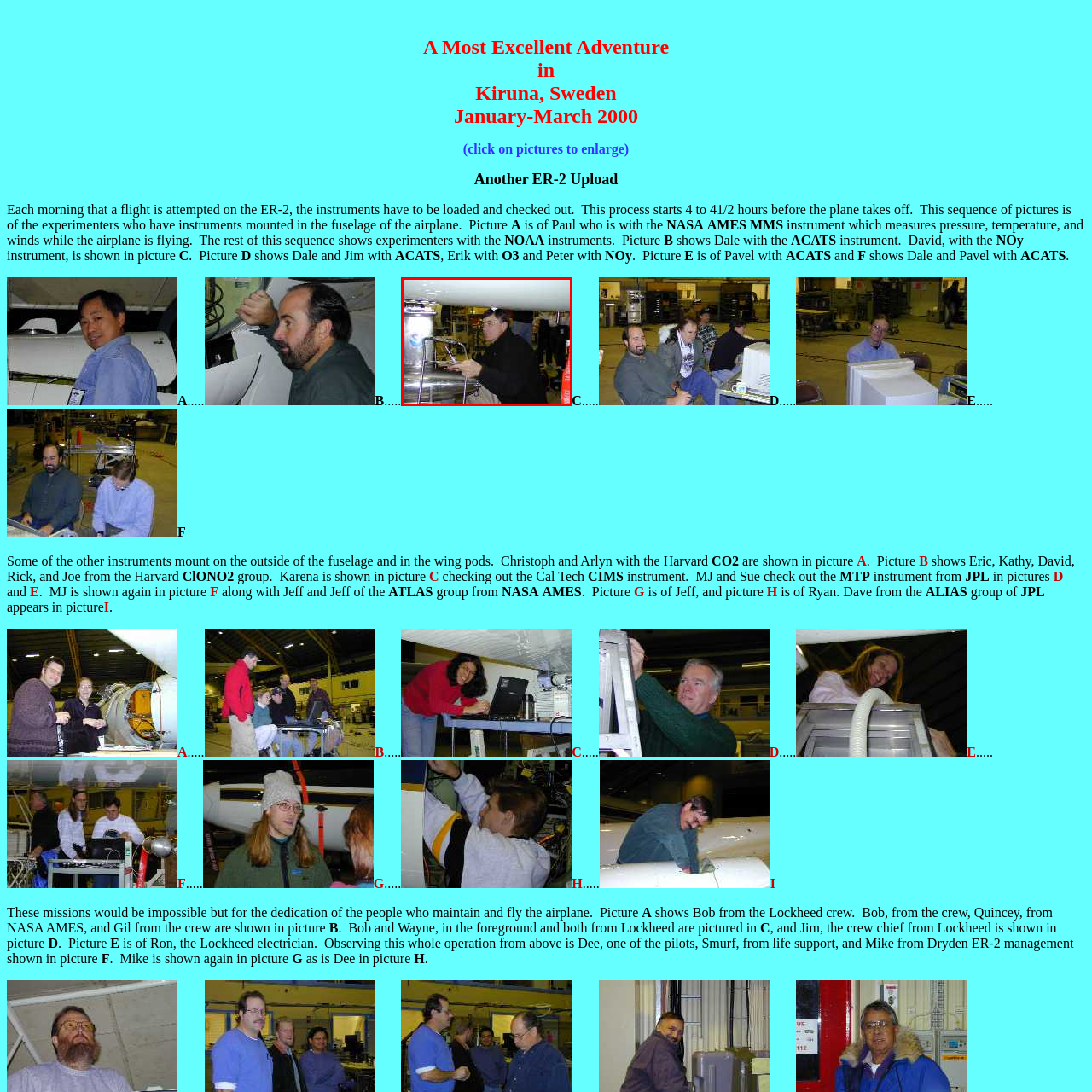What is the man's focus on?
Focus on the area marked by the red bounding box and respond to the question with as much detail as possible.

According to the caption, the man's attention appears to be on a shiny, metallic component, possibly part of a scientific instrument used for atmospheric measurements, indicating that he is engaged in a meticulous task of instrument setup or maintenance.